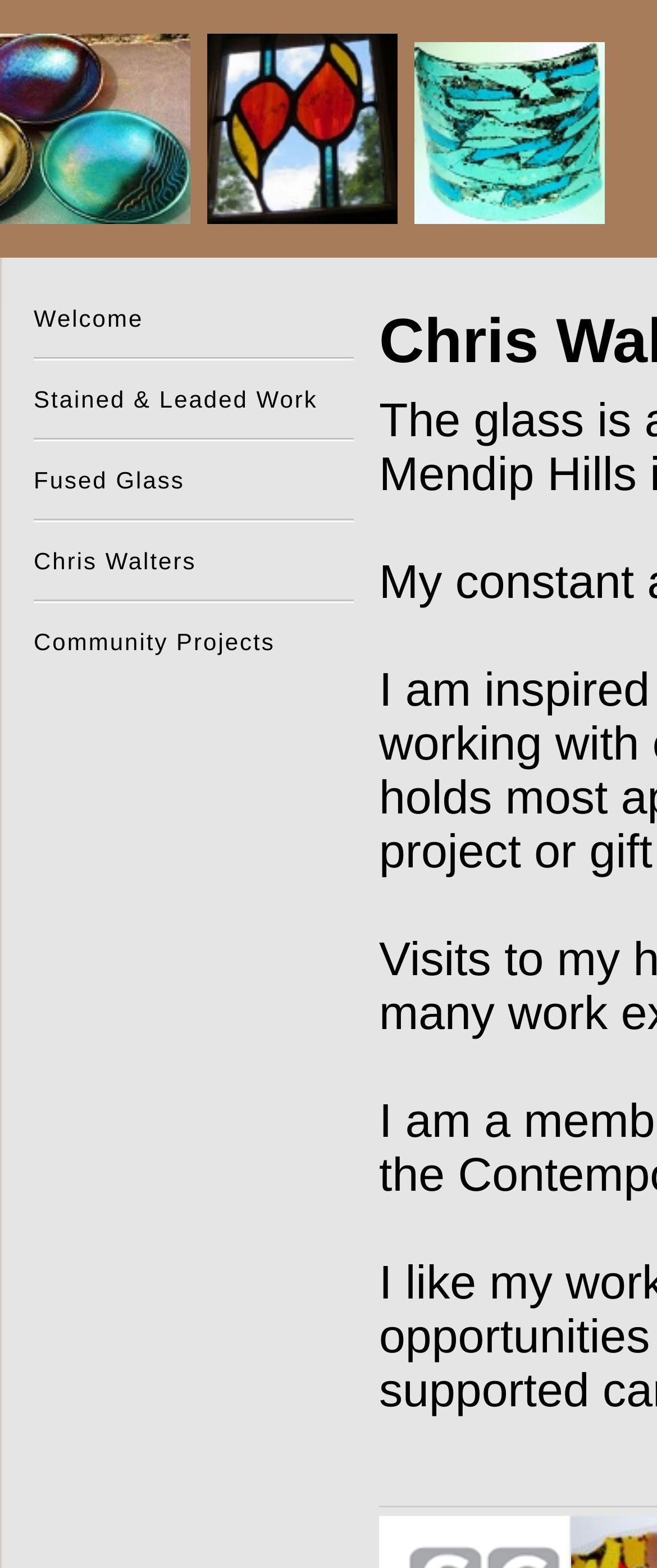Please give a succinct answer using a single word or phrase:
What is the first link on the left?

Welcome